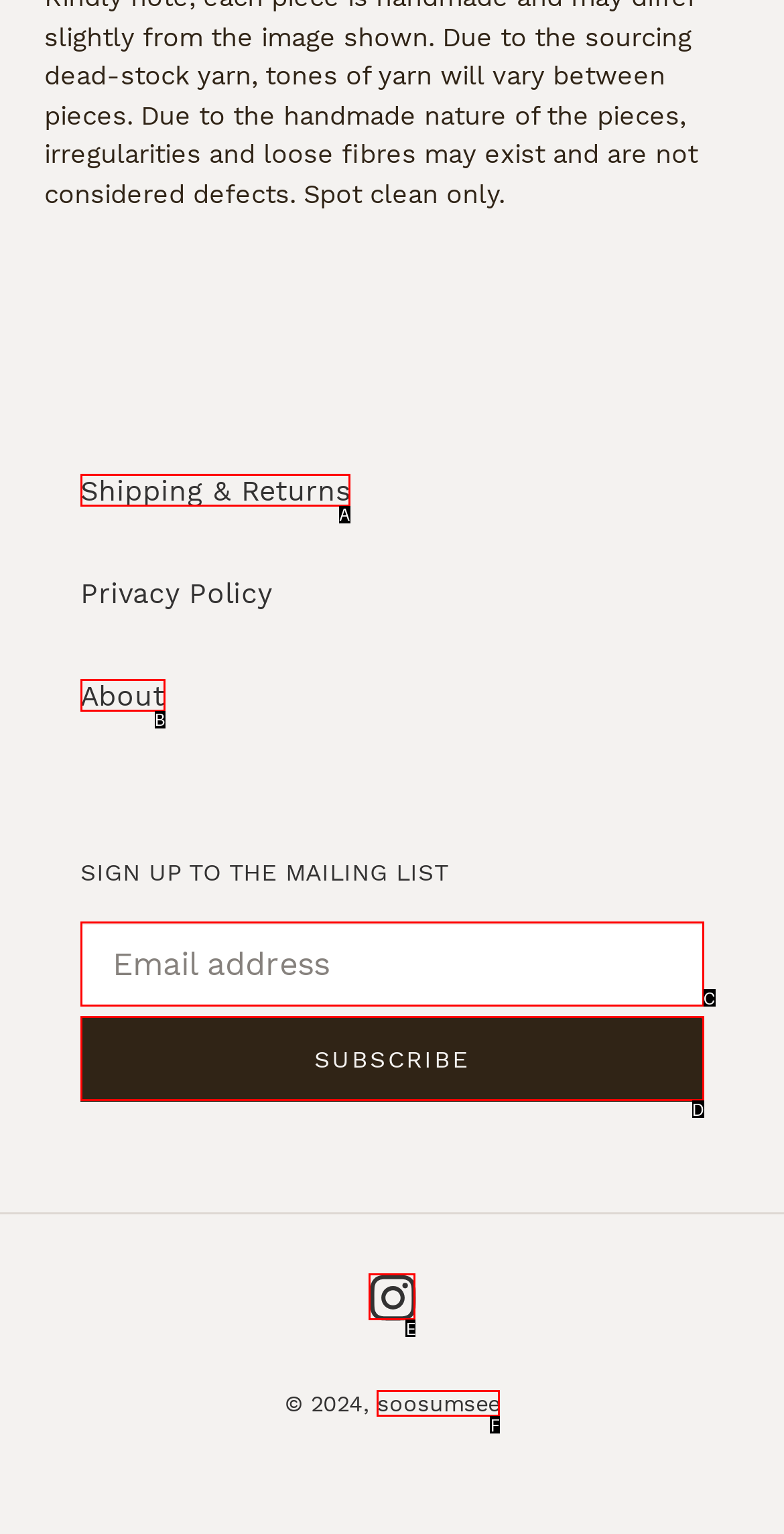Given the description: Shipping & Returns, identify the matching HTML element. Provide the letter of the correct option.

A